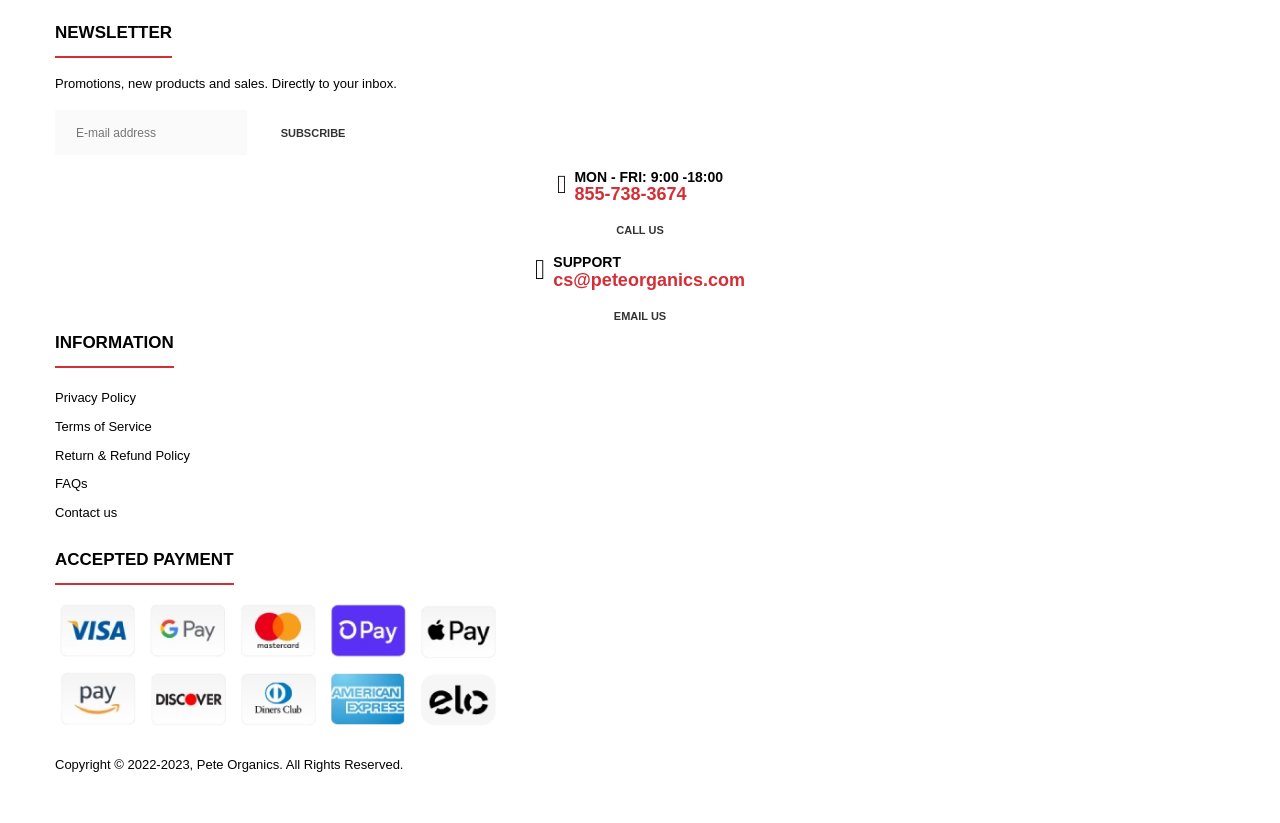Locate the bounding box coordinates of the region to be clicked to comply with the following instruction: "View the privacy policy". The coordinates must be four float numbers between 0 and 1, in the form [left, top, right, bottom].

[0.043, 0.474, 0.106, 0.493]